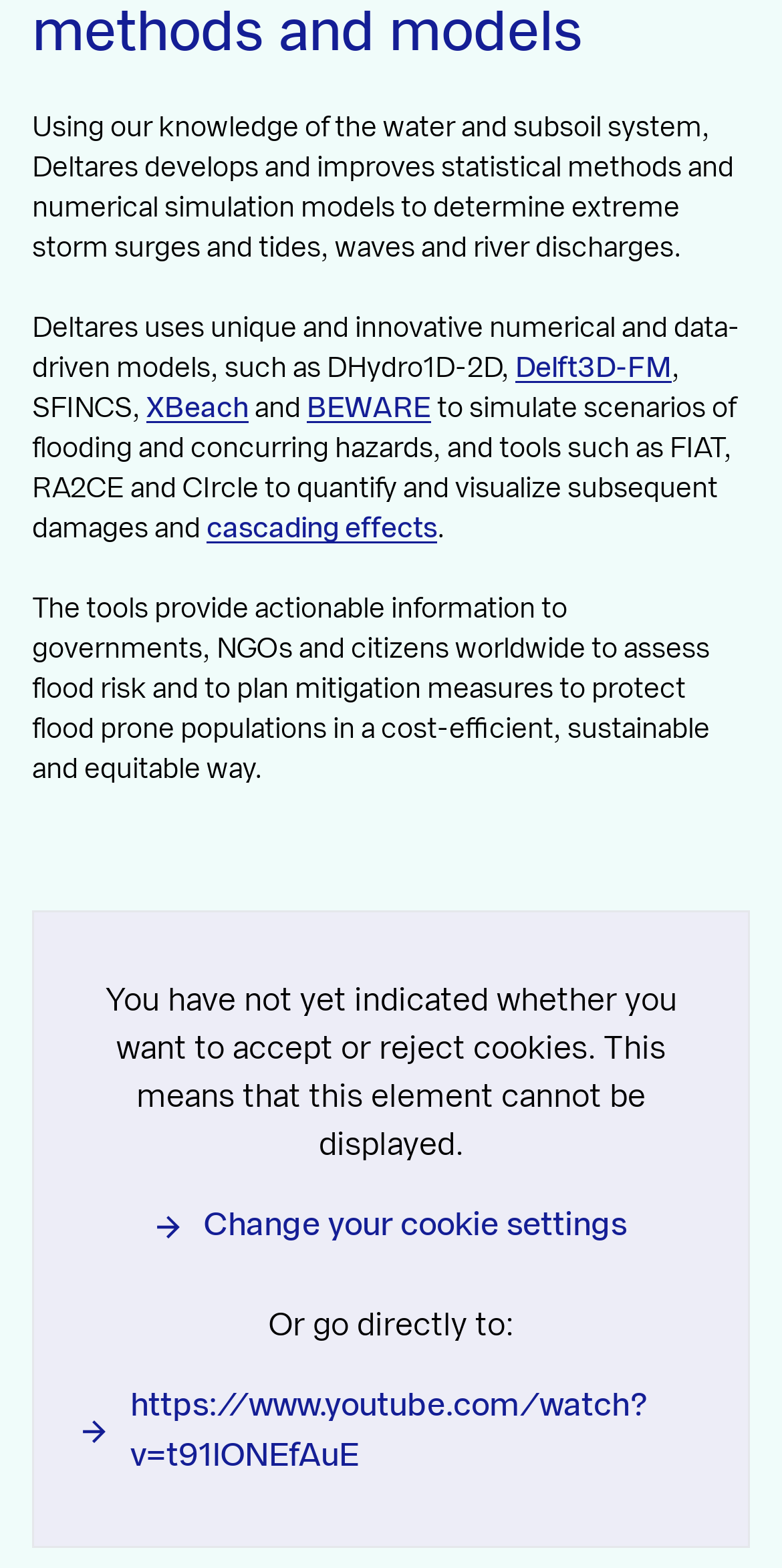Please identify the bounding box coordinates of the element I need to click to follow this instruction: "Read about financing a rural land purchase".

None